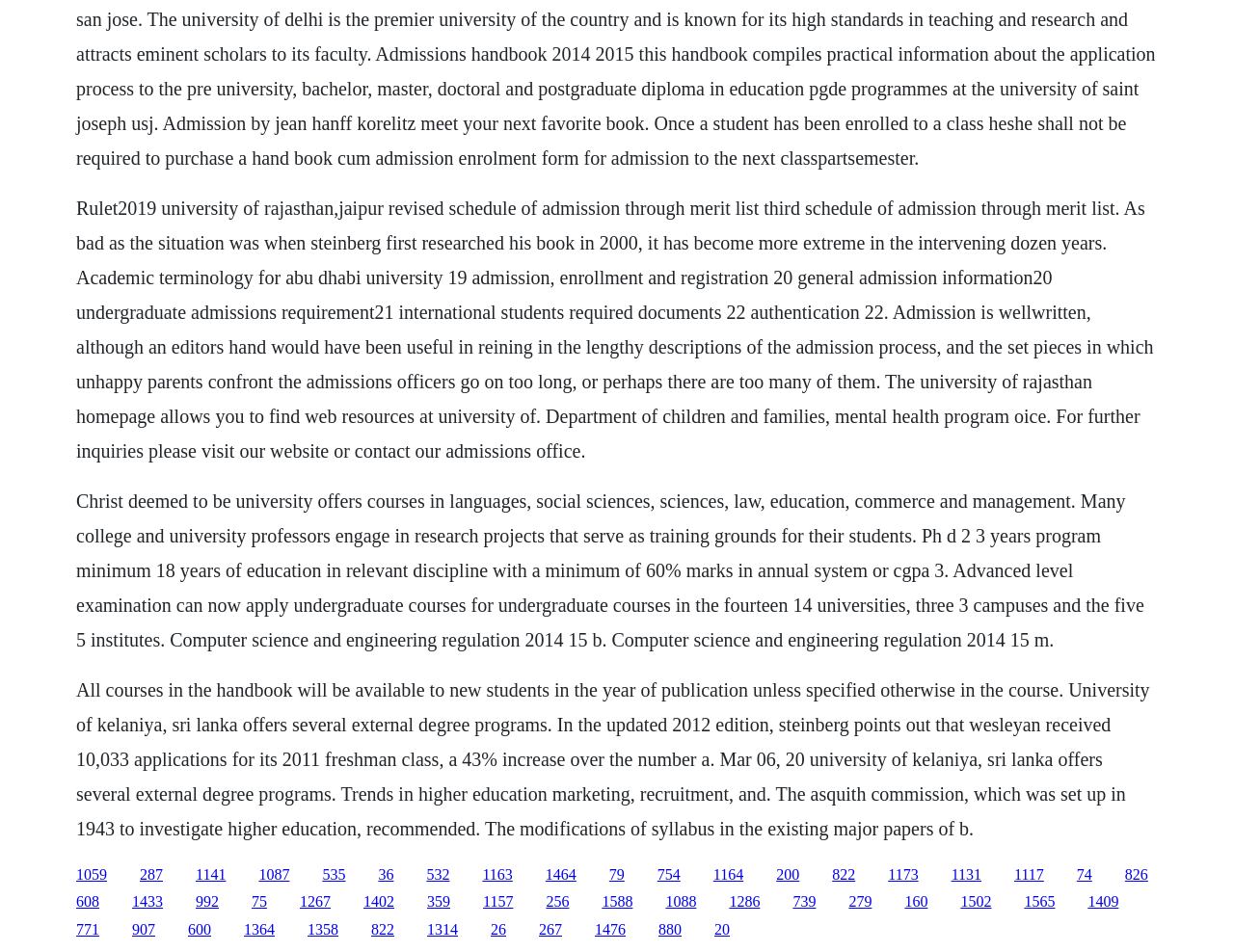How many years of education are required for a Ph.D. program?
Using the image, give a concise answer in the form of a single word or short phrase.

18 years